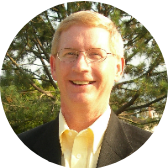What is the background of the image?
Look at the image and construct a detailed response to the question.

The caption describes the background of the image as greenery, which suggests a warm and approachable demeanor of the person in the image.